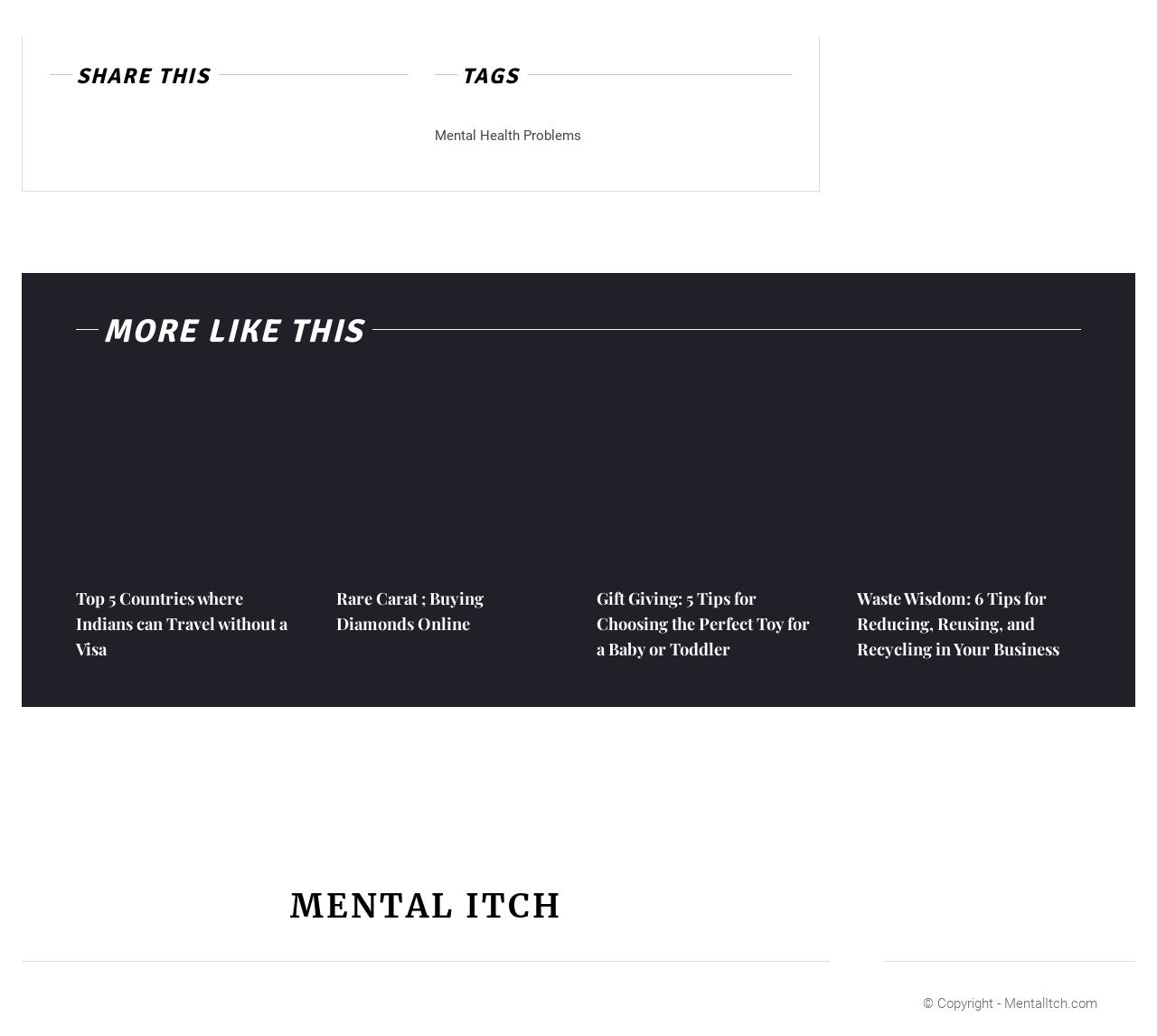Based on the provided description, "Mental Itch", find the bounding box of the corresponding UI element in the screenshot.

[0.019, 0.858, 0.717, 0.892]